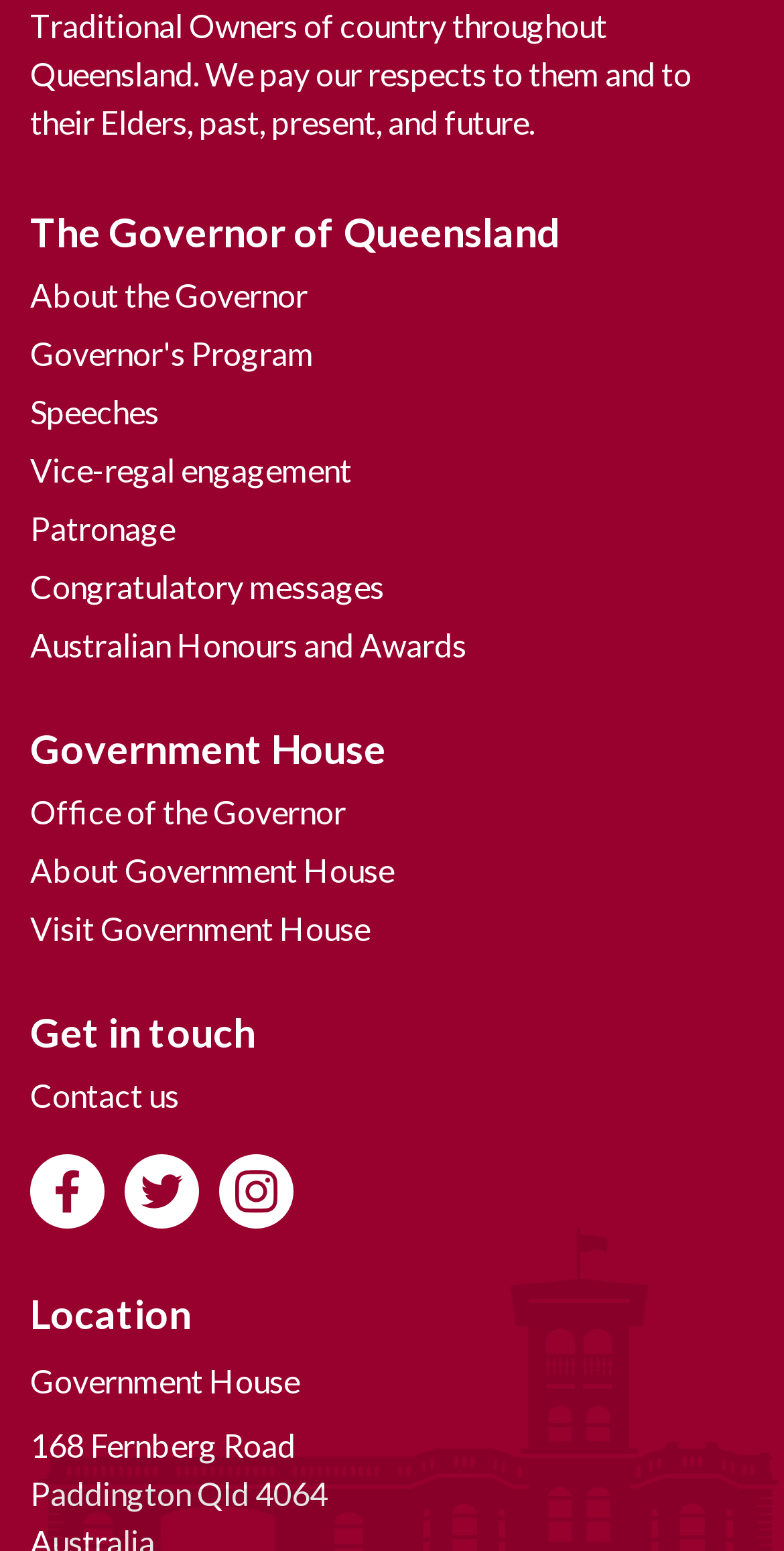Please find the bounding box coordinates for the clickable element needed to perform this instruction: "Click the link to City of Constantine".

None